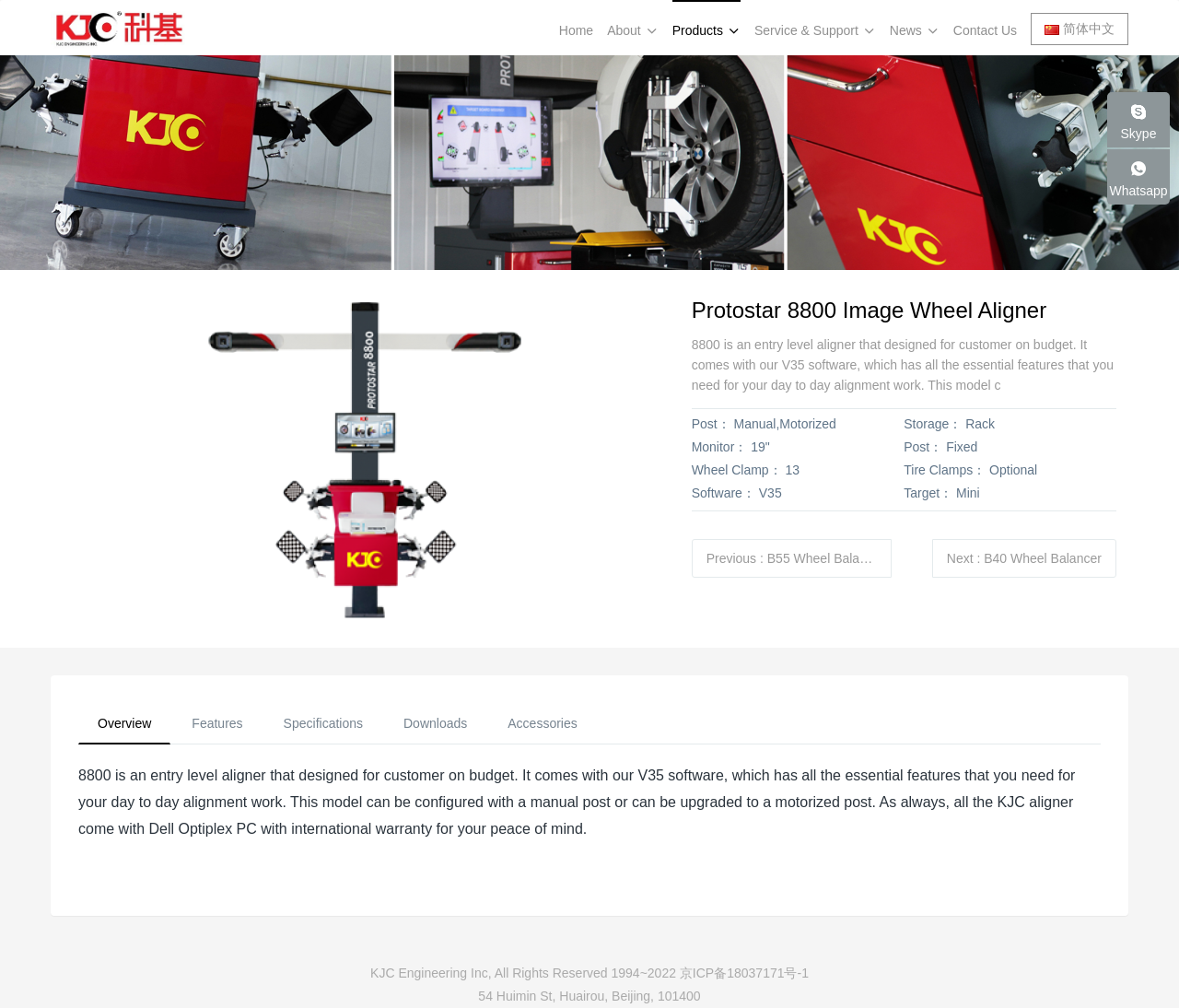Using the element description: "Accessories", determine the bounding box coordinates. The coordinates should be in the format [left, top, right, bottom], with values between 0 and 1.

[0.414, 0.698, 0.506, 0.739]